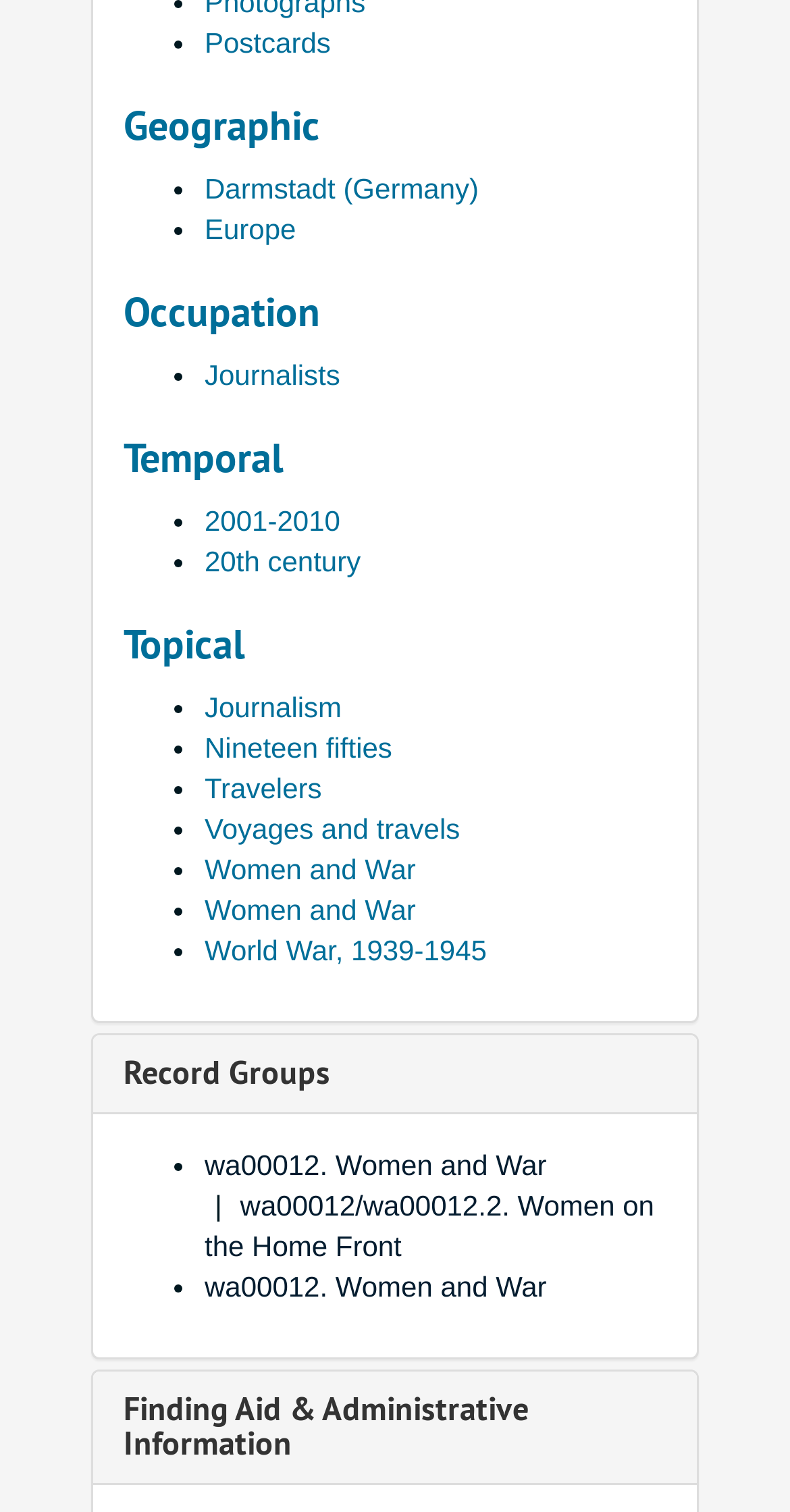What are the categories of records?
Please provide a single word or phrase based on the screenshot.

Geographic, Occupation, Temporal, Topical